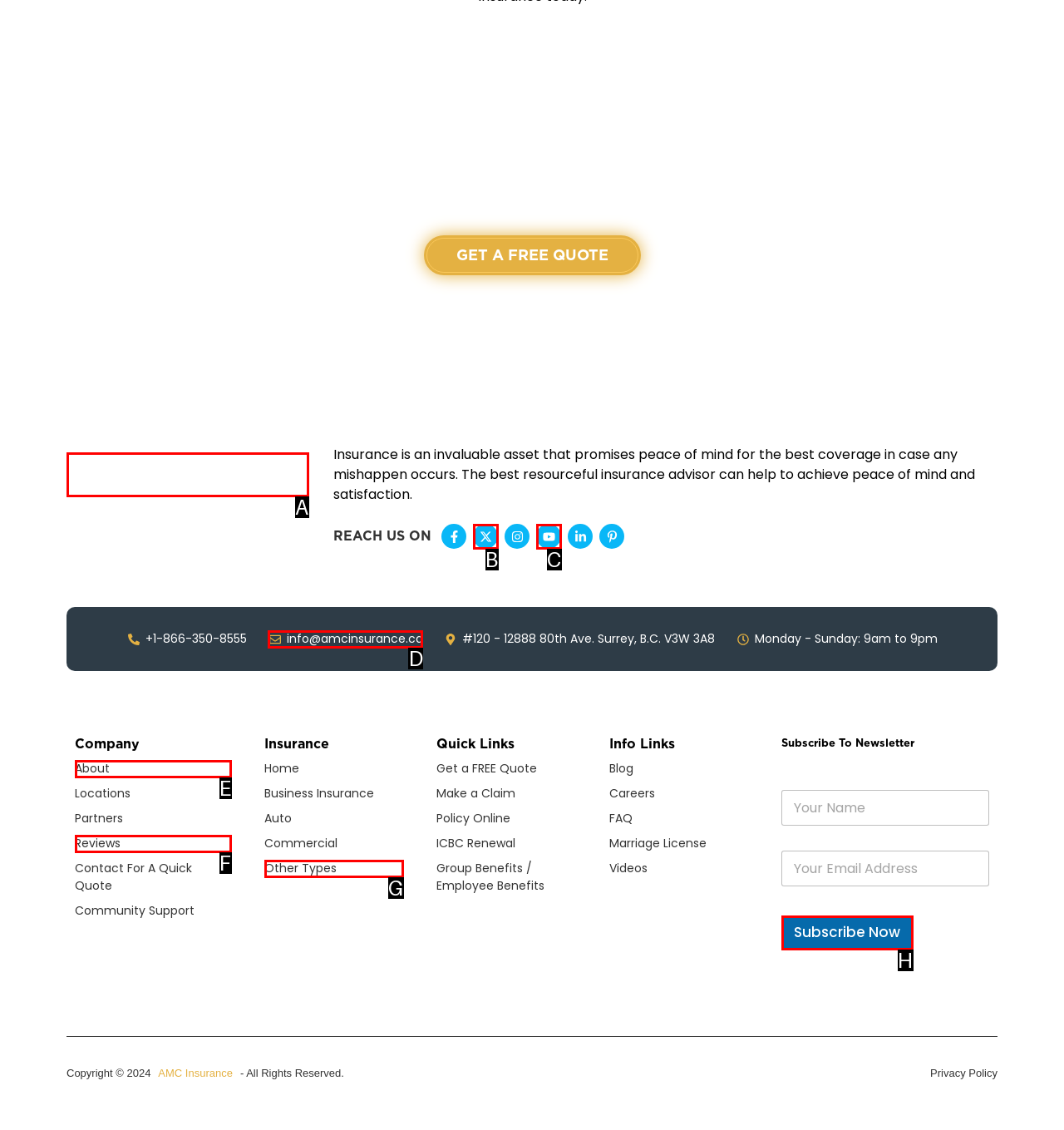Which option aligns with the description: alt="cropped AMCinsurancelogo1 2"? Respond by selecting the correct letter.

A